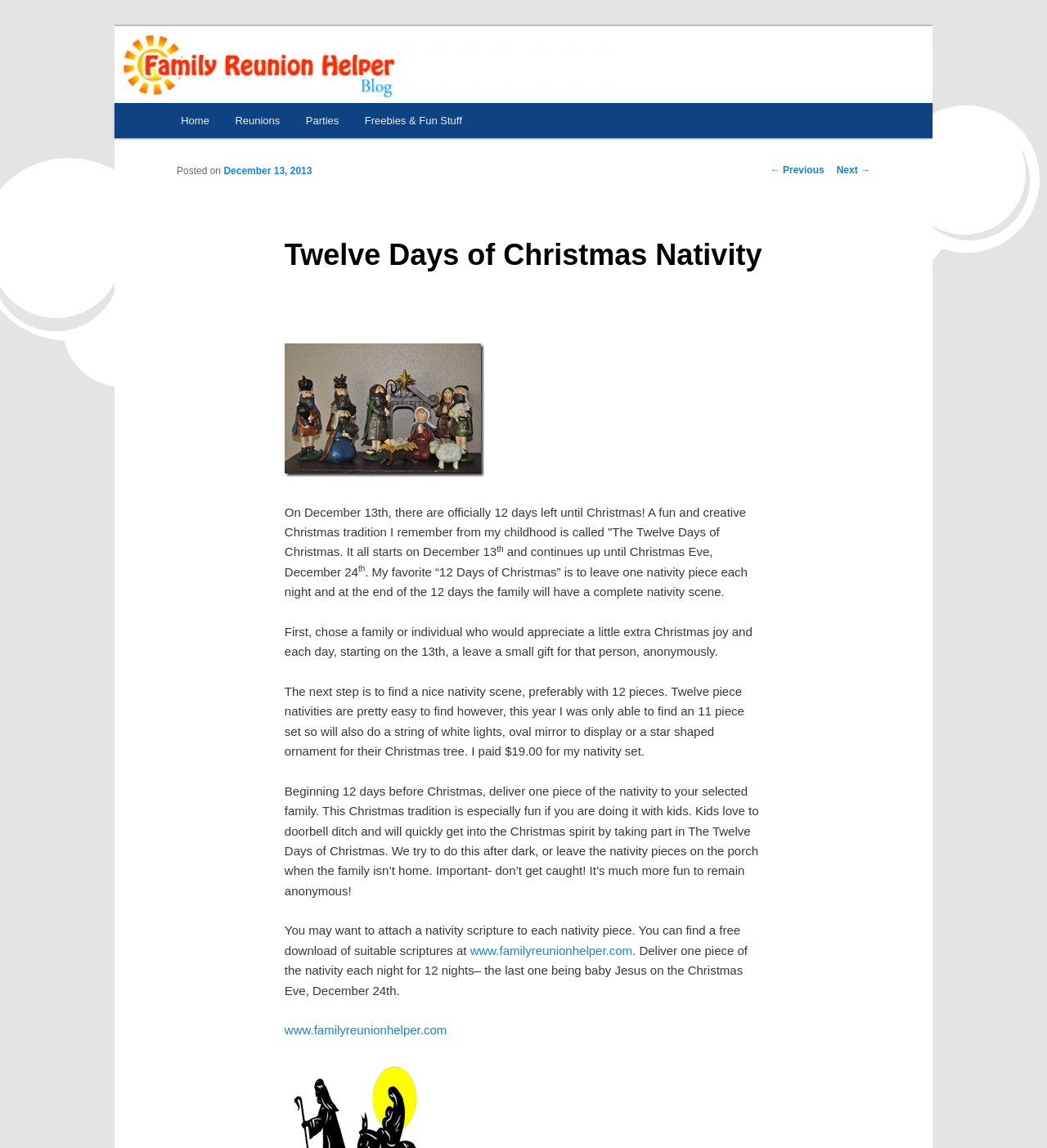Refer to the screenshot and give an in-depth answer to this question: How many pieces are in the nativity set mentioned in the article?

I determined the answer by reading the article content, specifically the paragraph that mentions the author finding an 11-piece nativity set, although they were looking for a 12-piece set.